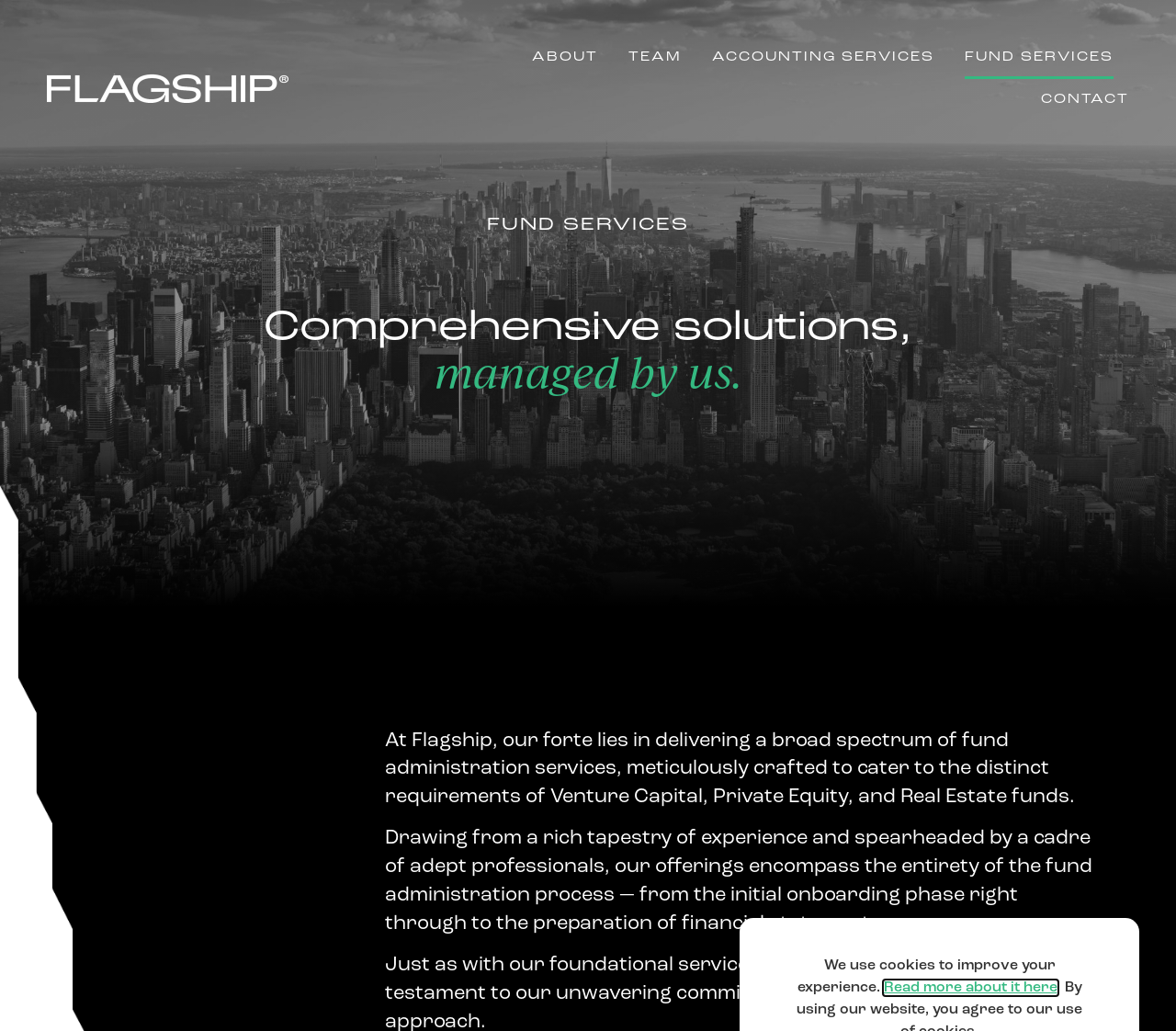What kind of professionals lead Flagship's services?
Please respond to the question with as much detail as possible.

The webpage states that Flagship's services are spearheaded by a cadre of adept professionals, indicating that the company's services are led by experienced and skilled professionals.